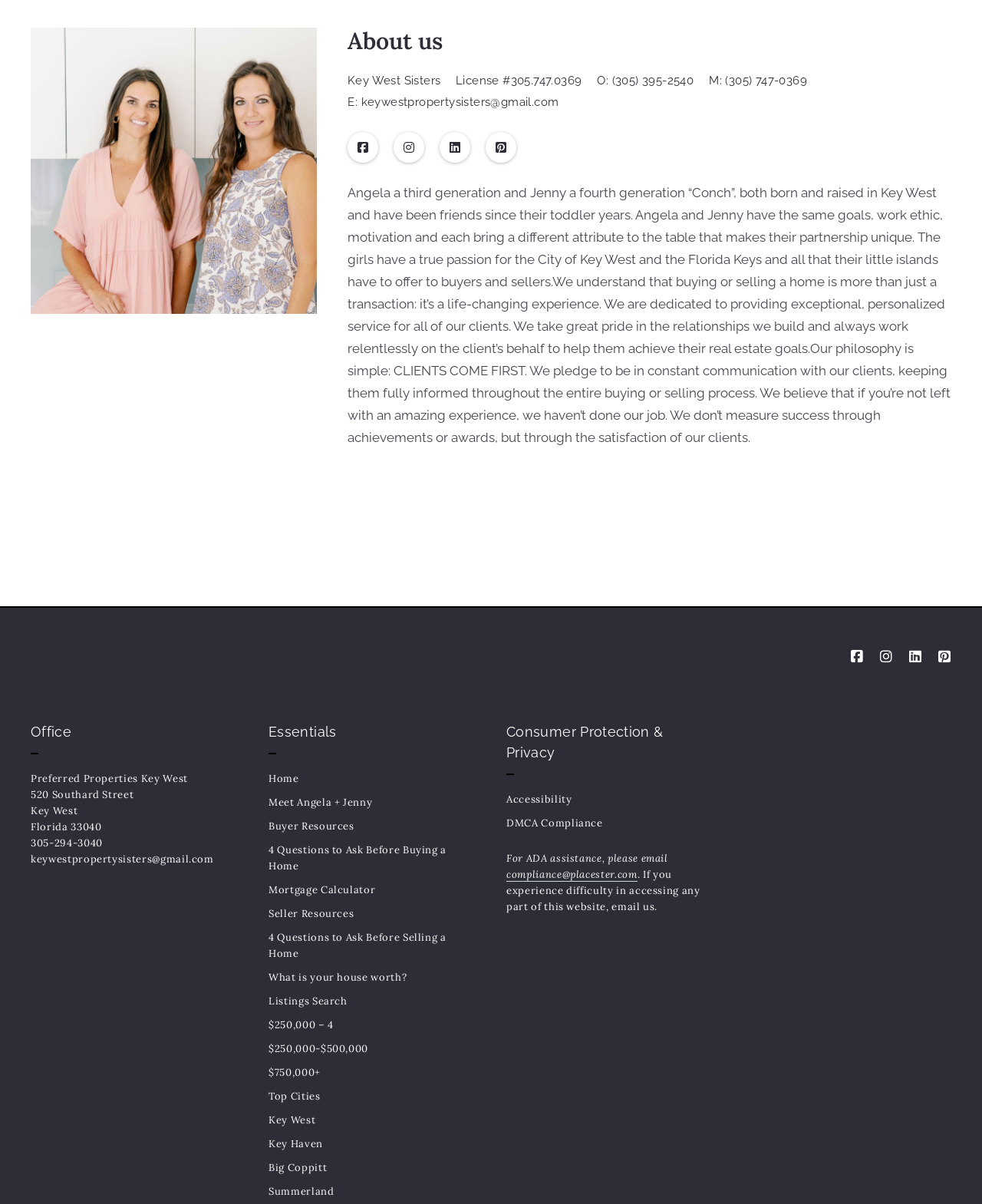Determine the bounding box coordinates of the region to click in order to accomplish the following instruction: "Click the 'About us' heading". Provide the coordinates as four float numbers between 0 and 1, specifically [left, top, right, bottom].

[0.354, 0.022, 0.969, 0.045]